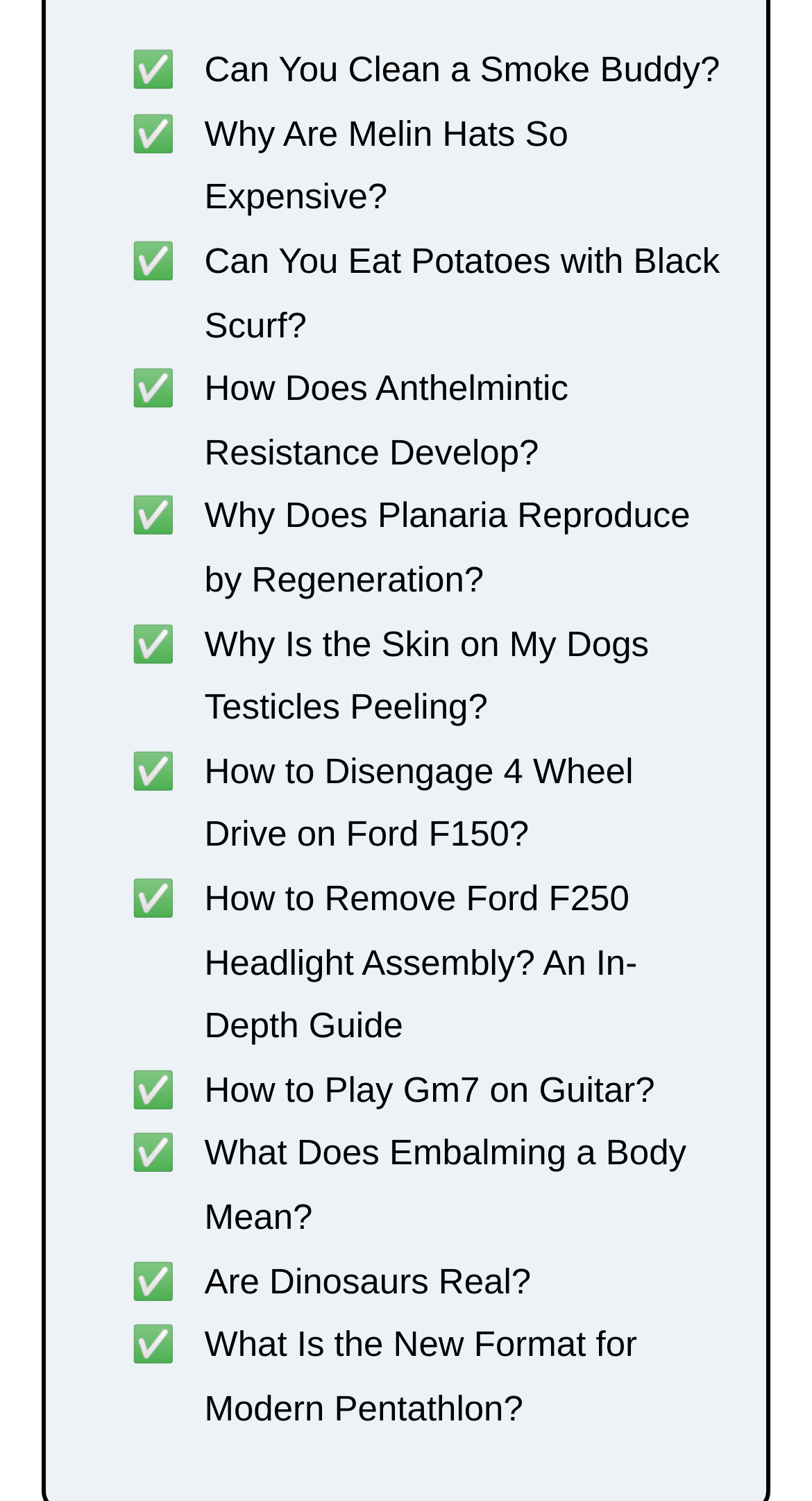Find and specify the bounding box coordinates that correspond to the clickable region for the instruction: "Click on 'Can You Clean a Smoke Buddy?'".

[0.252, 0.034, 0.887, 0.06]